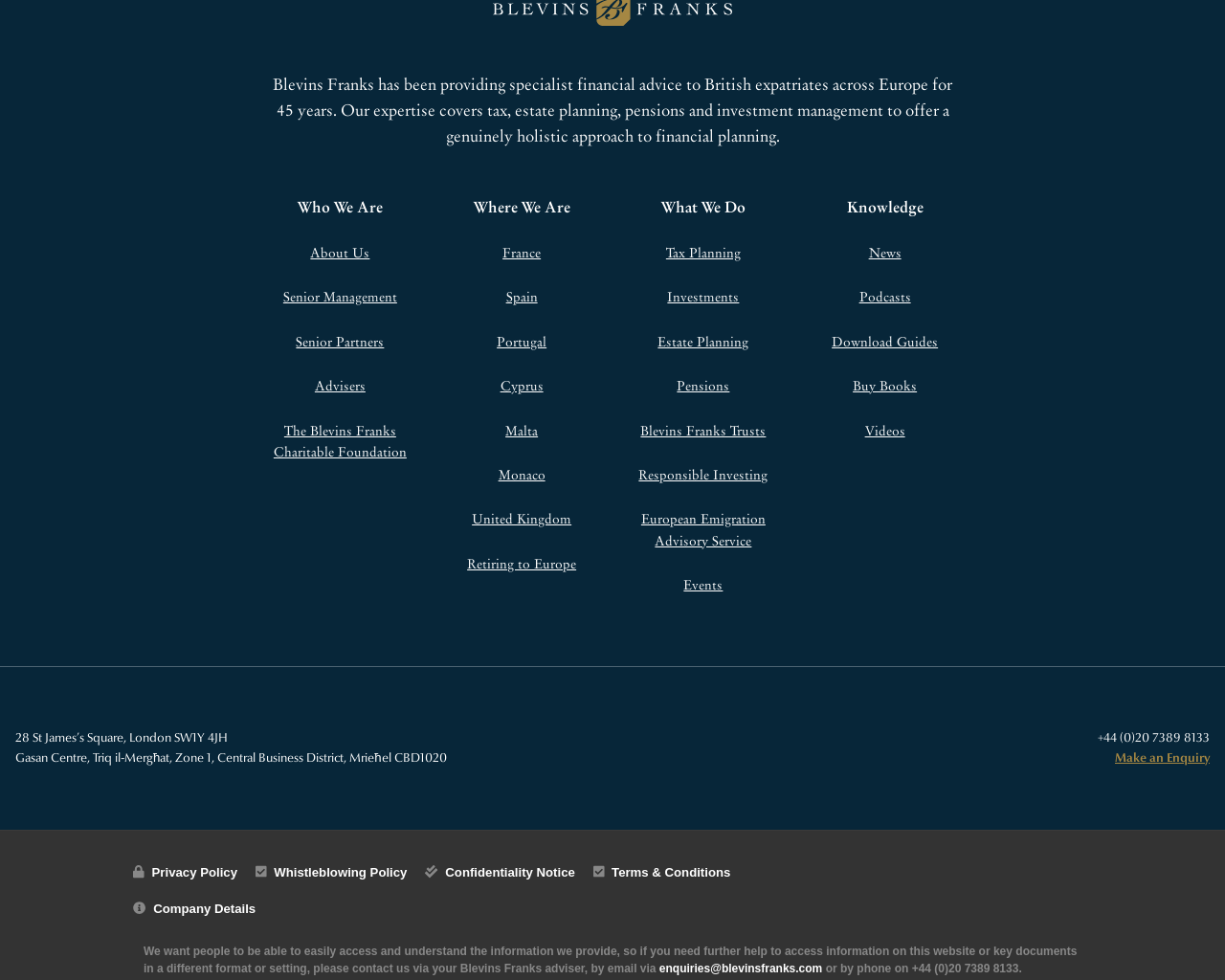Please answer the following question using a single word or phrase: 
What is the company's expertise?

tax, estate planning, pensions and investment management